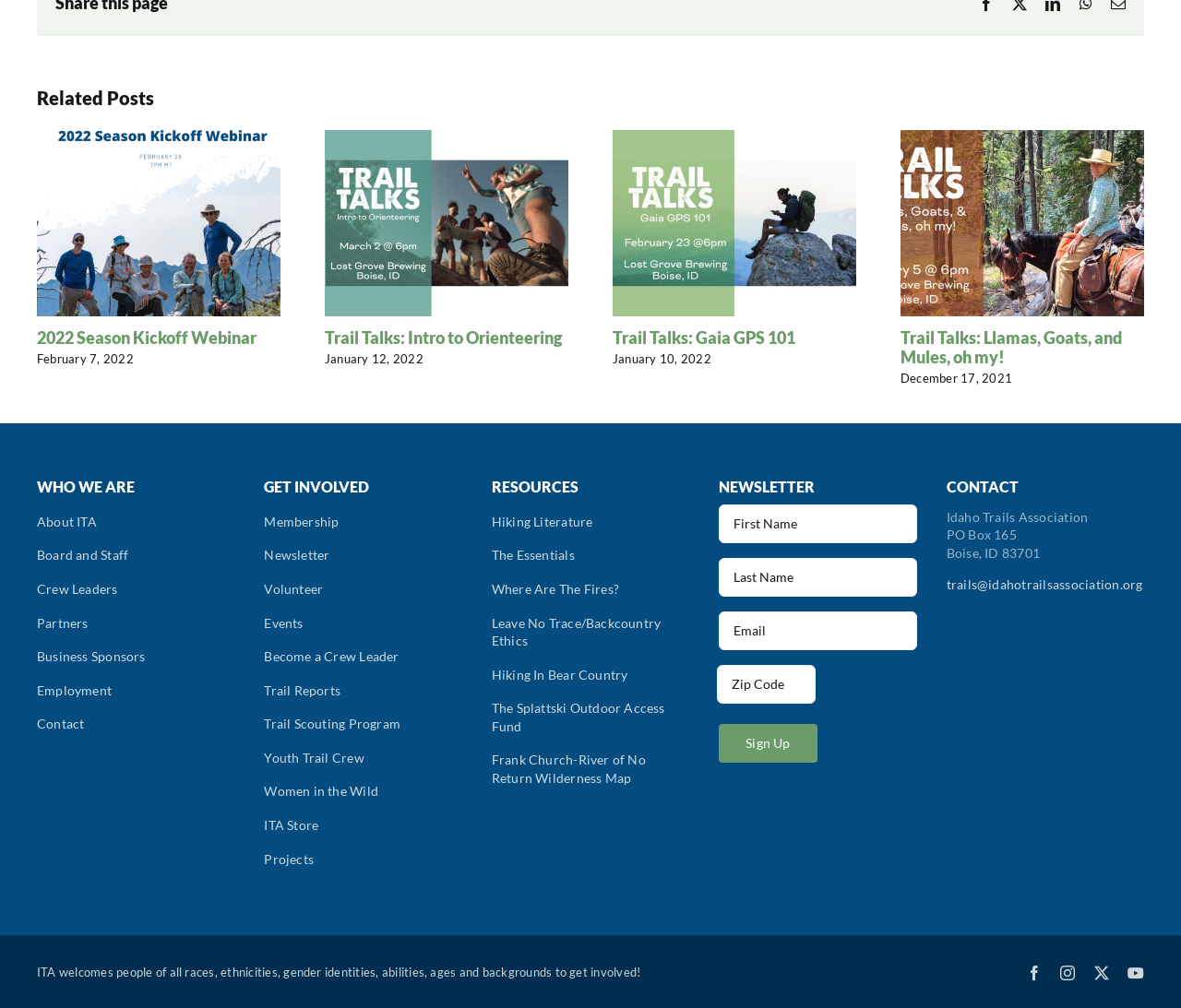Please indicate the bounding box coordinates of the element's region to be clicked to achieve the instruction: "Enter your first name in the required field". Provide the coordinates as four float numbers between 0 and 1, i.e., [left, top, right, bottom].

[0.609, 0.5, 0.776, 0.539]